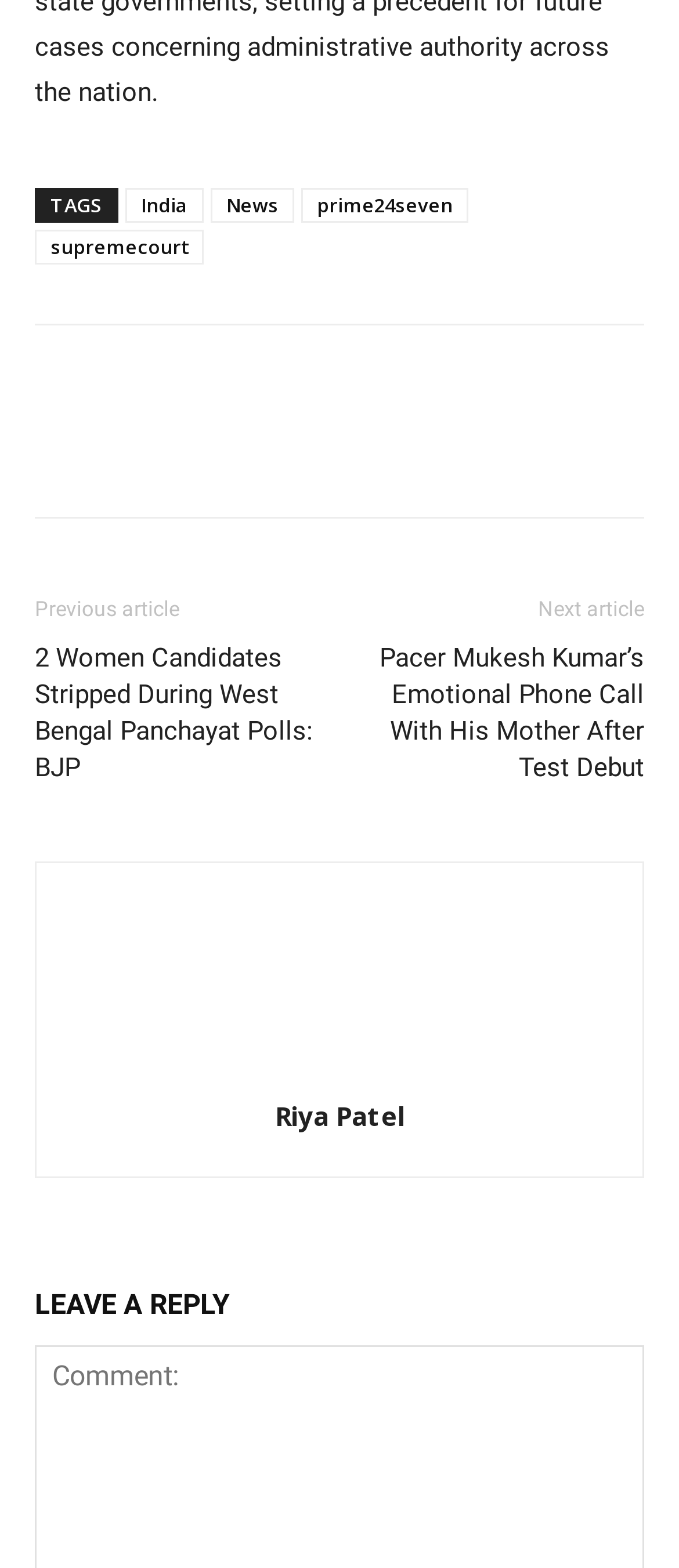Please find and report the bounding box coordinates of the element to click in order to perform the following action: "Click on the 'India' link". The coordinates should be expressed as four float numbers between 0 and 1, in the format [left, top, right, bottom].

[0.185, 0.12, 0.3, 0.142]